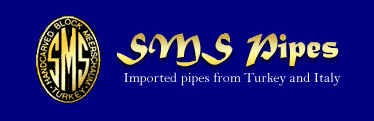Provide an in-depth description of the image.

The image prominently features the logo and branding of "SMS Pipes," a company specializing in imported smoking pipes from Turkey and Italy. The design showcases the business name "SMS Pipes" in an elegant gold font against a rich blue background, suggesting a sense of quality and sophistication. Beneath the logo, the phrase "Imported pipes from Turkey and Italy" reinforces the company's focus on high-quality, handcrafted smoking pipes sourced from these renowned regions. This visual representation effectively conveys the brand's commitment to craftsmanship and tradition in the pipe-making industry.